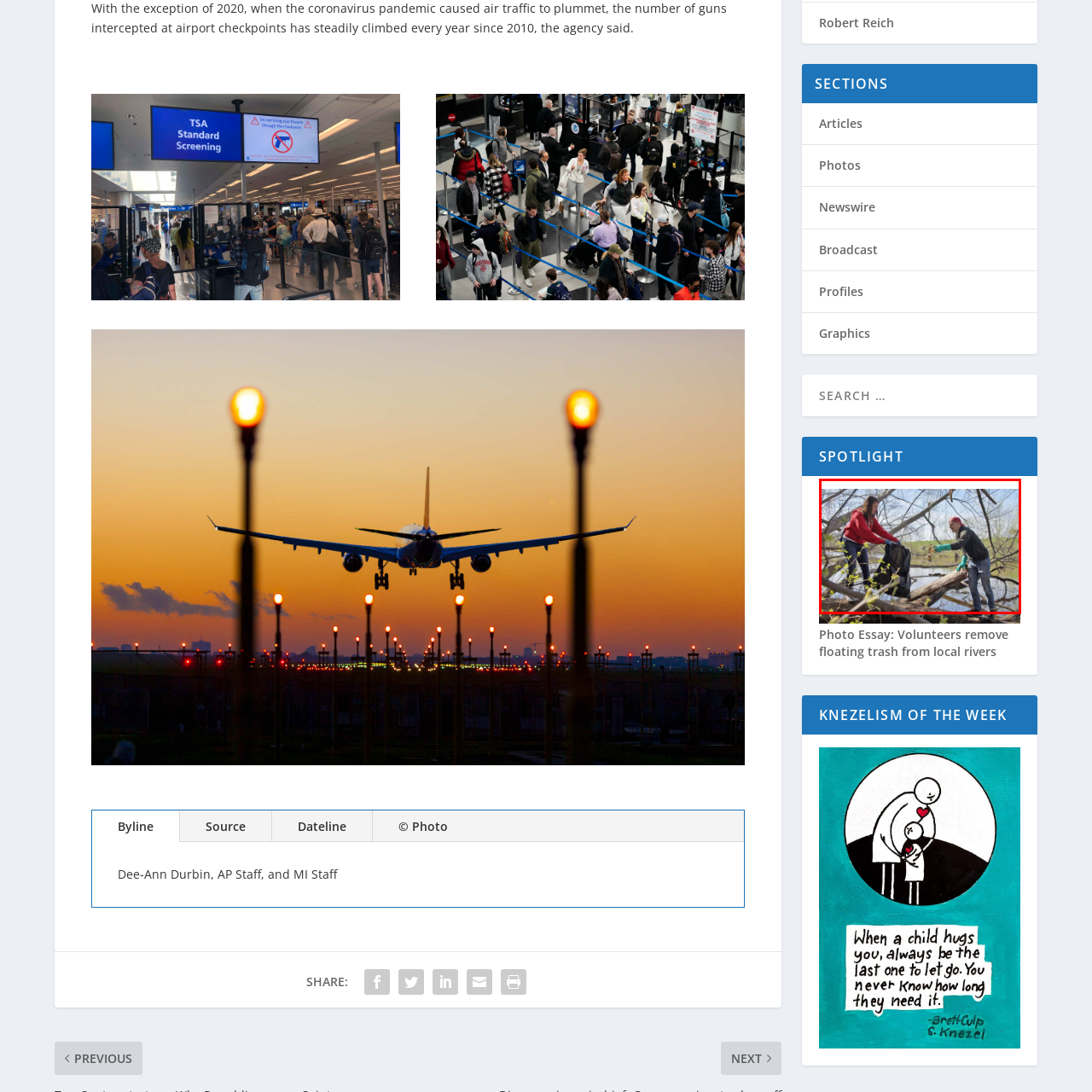Provide a thorough description of the image enclosed within the red border.

In this vibrant image, two volunteers are actively participating in a river clean-up effort, showcasing their commitment to environmental conservation. The scene is set along a riverbank, with natural greenery and a serene body of water in the background. One volunteer, dressed in a red hoodie and gloves, is seen placing debris into a large black trash bag, demonstrating her dedication to removing litter from the area. Meanwhile, the other volunteer, wearing a gray jacket and a red hat, is handing over more waste, indicating teamwork and collaboration in this meaningful initiative. The bright daylight enhances the atmosphere of hope and positivity as they work together to restore the beauty of their local river environment. This moment encapsulates the spirit of community service and the importance of preserving natural habitats.